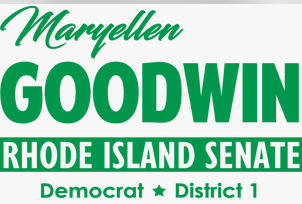What is the position Maryellen Goodwin is seeking?
Kindly give a detailed and elaborate answer to the question.

The text 'RHODE ISLAND SENATE' is centered beneath her name, indicating the position she is seeking.